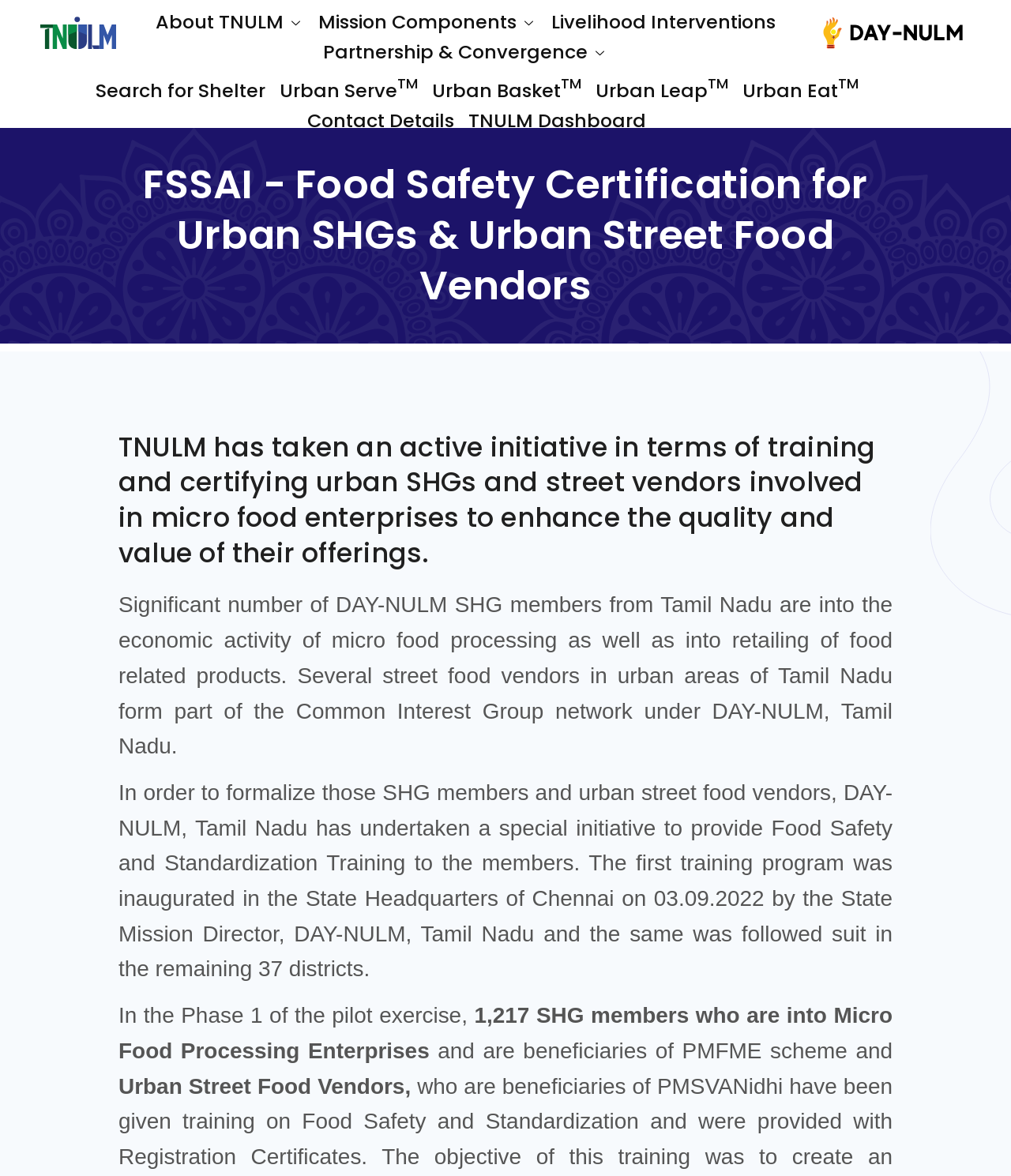What type of food vendors are involved in the program?
Based on the image, answer the question in a detailed manner.

The webpage mentions that several street food vendors in urban areas of Tamil Nadu form part of the Common Interest Group network under DAY-NULM, Tamil Nadu, and are involved in the program.